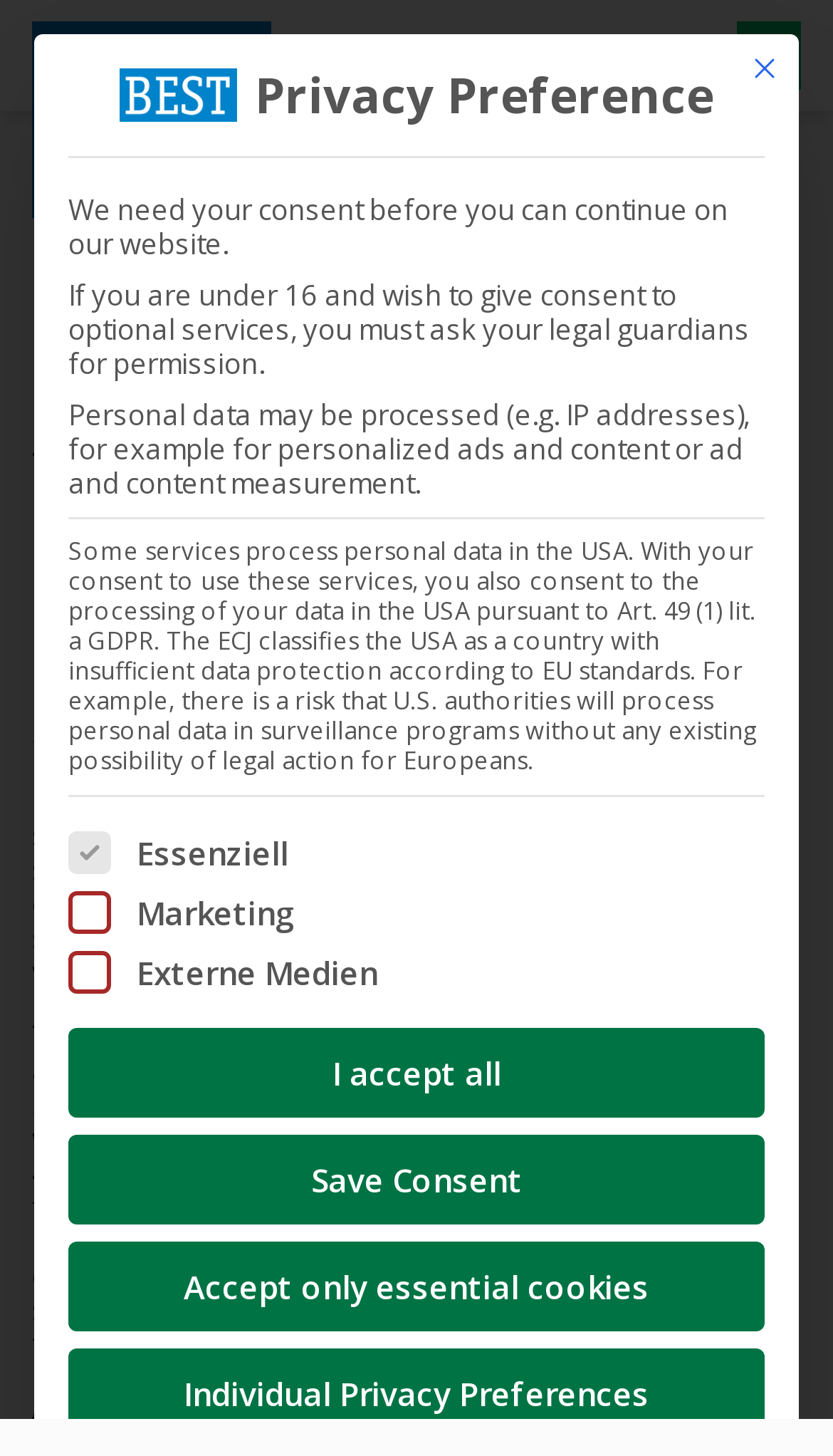Locate the bounding box coordinates of the element's region that should be clicked to carry out the following instruction: "Click the 'Home' link". The coordinates need to be four float numbers between 0 and 1, i.e., [left, top, right, bottom].

[0.038, 0.255, 0.133, 0.28]